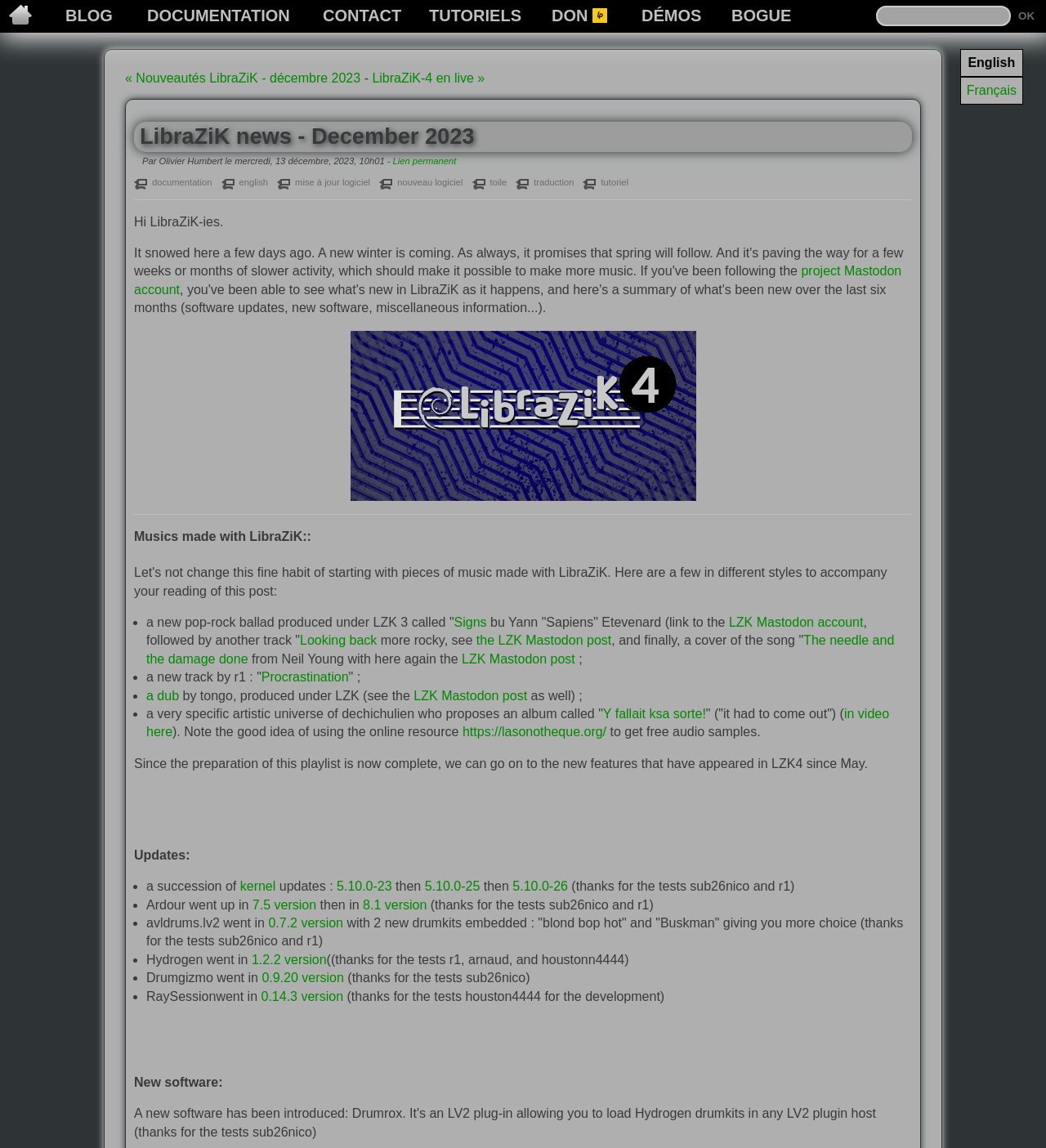Analyze the image and answer the question with as much detail as possible: 
How many music tracks are mentioned in the blog post?

The blog post mentions 5 music tracks: 'Signs', 'Looking back', 'The needle and the damage done', 'Procrastination', and 'Y fallait ksa sorte!'.